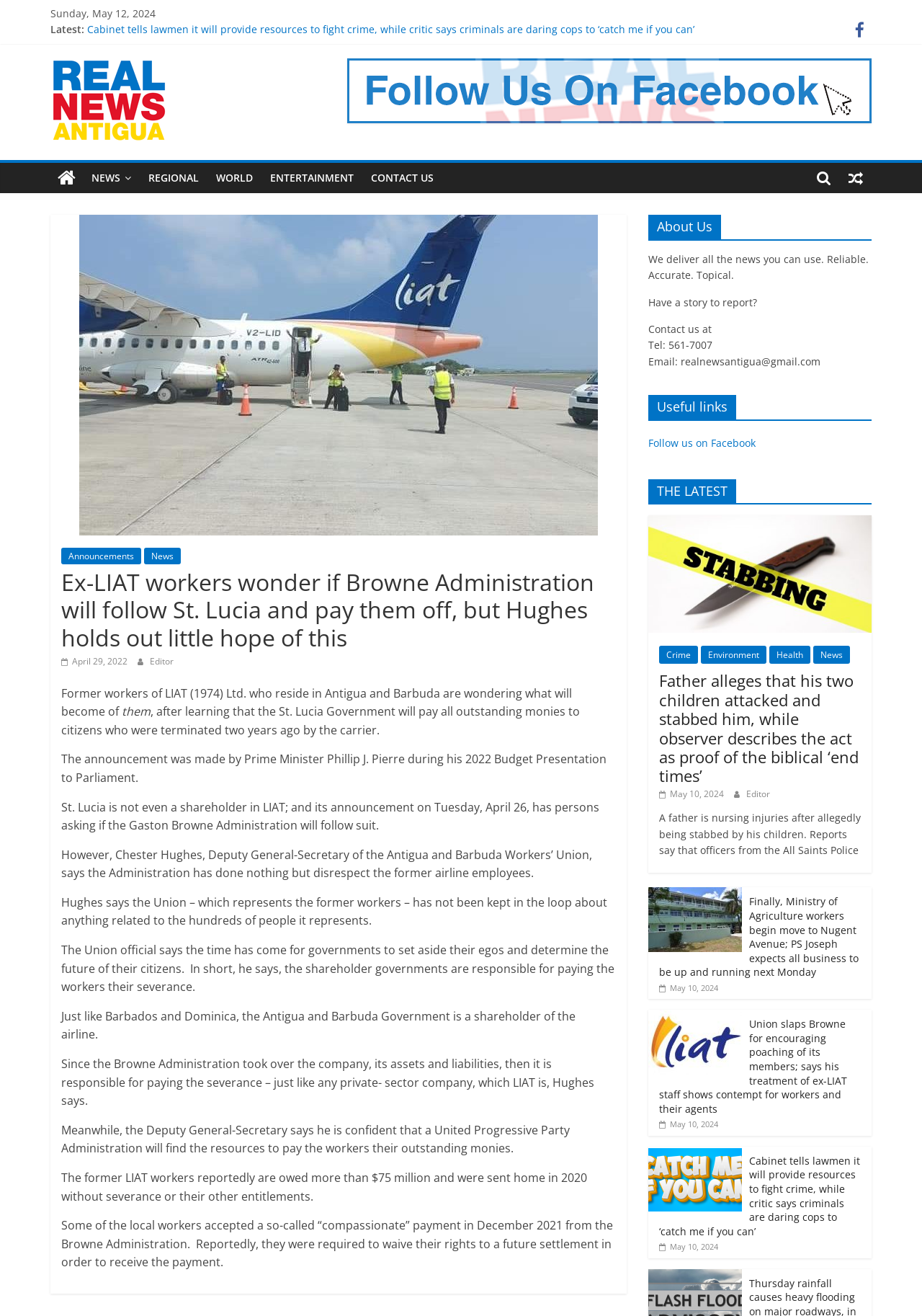Provide your answer in one word or a succinct phrase for the question: 
How many categories are there in the 'Useful links' section?

4